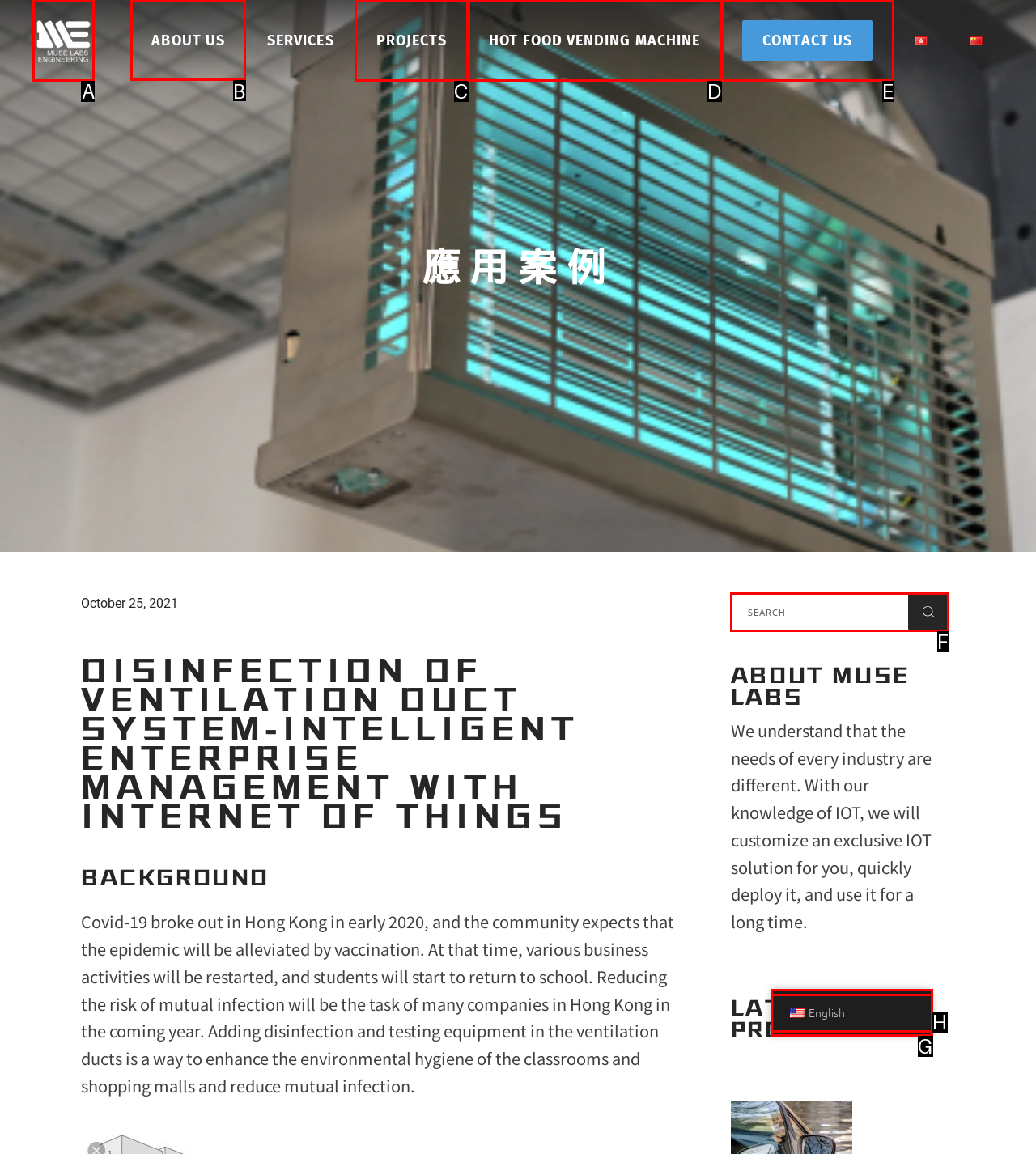Determine which option should be clicked to carry out this task: Go to ABOUT US page
State the letter of the correct choice from the provided options.

B